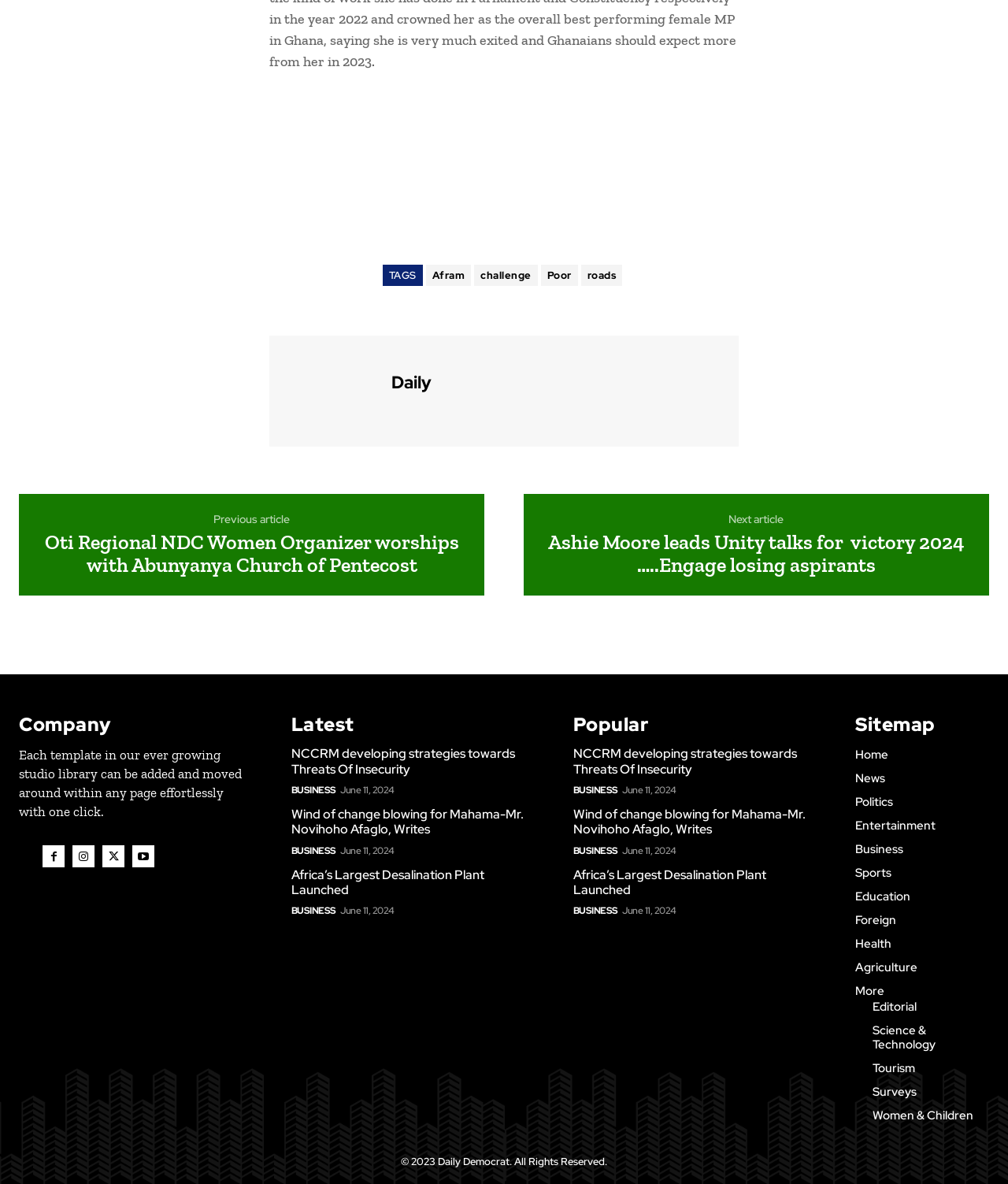Please find the bounding box coordinates of the element that must be clicked to perform the given instruction: "Go to the 'Home' page". The coordinates should be four float numbers from 0 to 1, i.e., [left, top, right, bottom].

[0.849, 0.632, 0.981, 0.644]